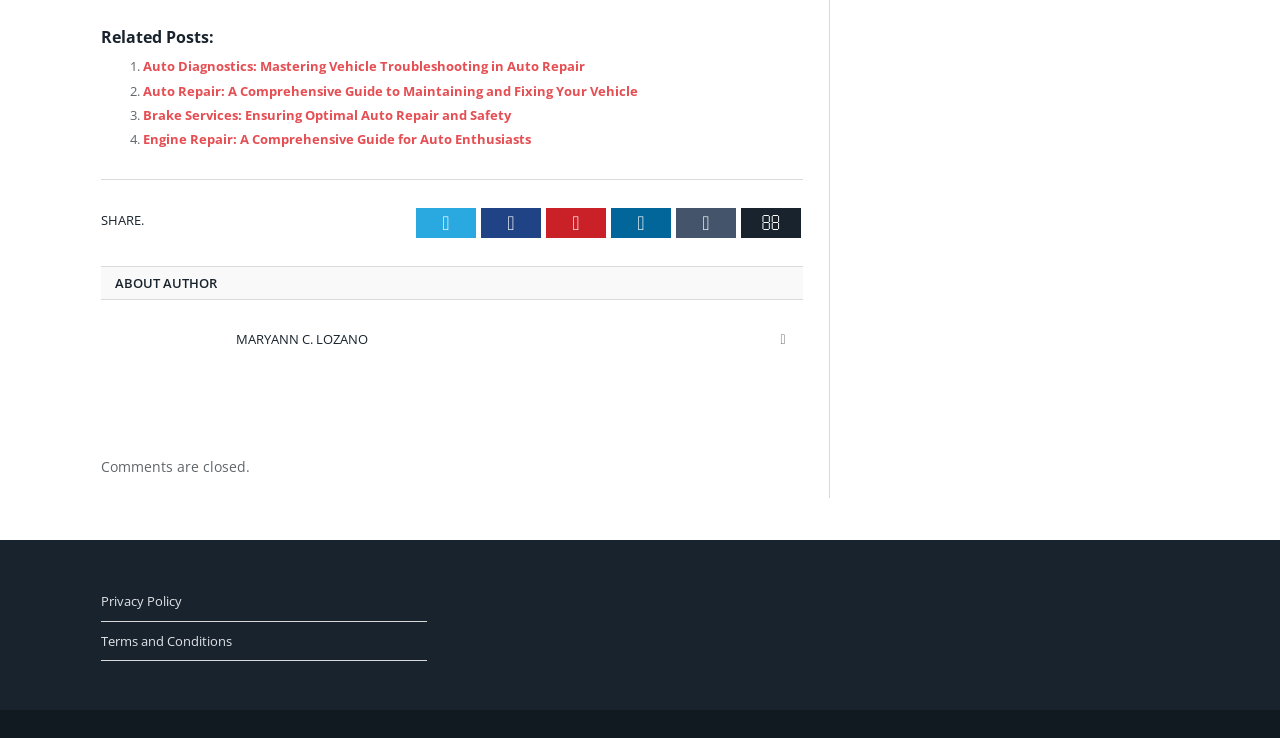Please answer the following question as detailed as possible based on the image: 
What is the last link at the bottom of the page?

The last link at the bottom of the page is 'Terms and Conditions', which can be found below the 'Privacy Policy' link.